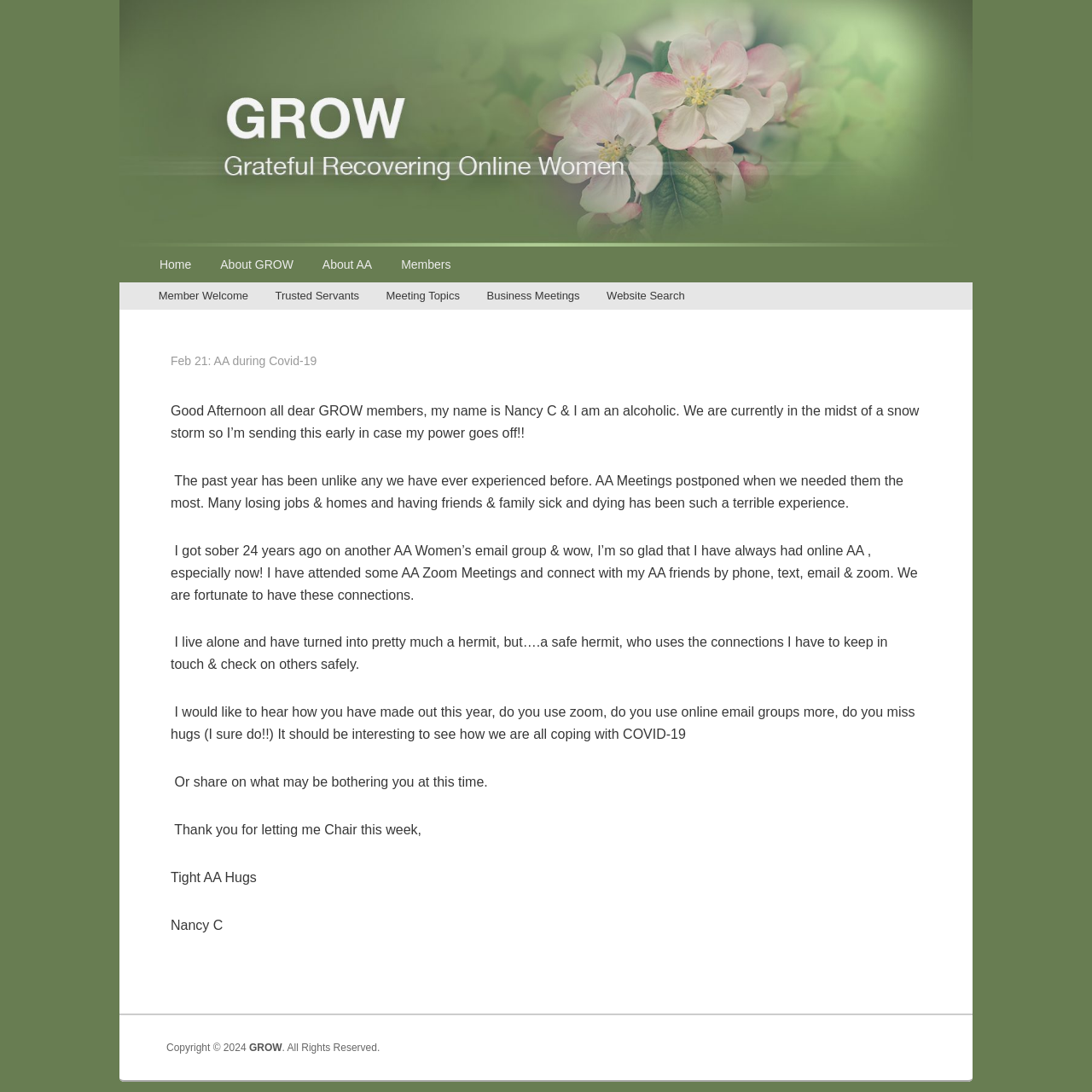Pinpoint the bounding box coordinates for the area that should be clicked to perform the following instruction: "Click the 'Member Welcome' link".

[0.133, 0.258, 0.24, 0.284]